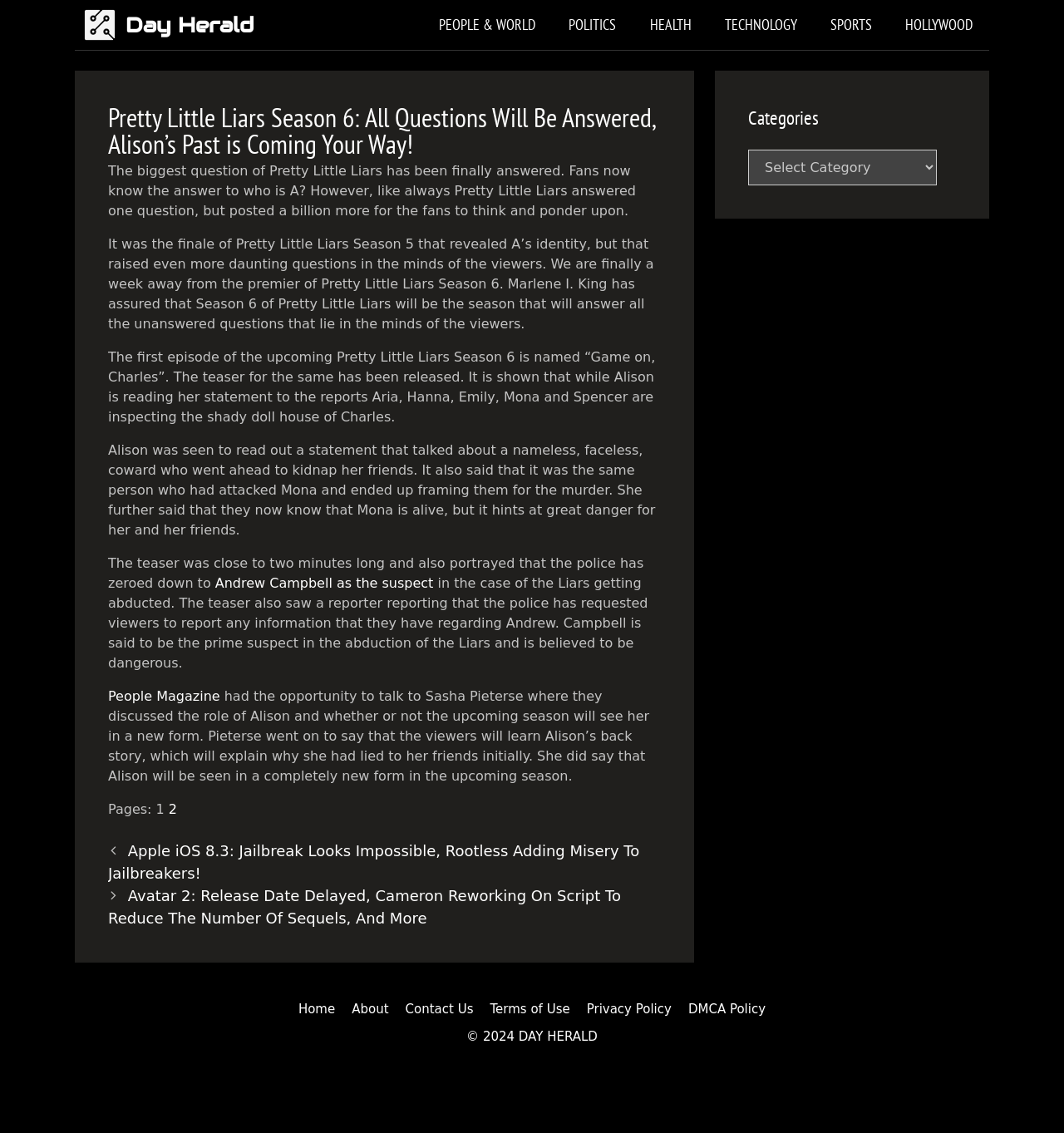Produce an extensive caption that describes everything on the webpage.

The webpage is about Pretty Little Liars Season 6, with a focus on the upcoming premiere and the answers to questions that fans have been waiting for. At the top of the page, there is a navigation bar with links to different categories, including PEOPLE & WORLD, POLITICS, HEALTH, TECHNOLOGY, SPORTS, and HOLLYWOOD.

Below the navigation bar, there is a main article section that takes up most of the page. The article has a heading that matches the title of the webpage, and it discusses the finale of Season 5 and the upcoming premiere of Season 6. The article is divided into several paragraphs, with links to other articles and sources, such as People Magazine, scattered throughout.

The article mentions that the first episode of Season 6 is titled "Game on, Charles" and that the teaser has been released. It also discusses Alison's past and how it will be explored in the upcoming season. There are several links to other articles and sources within the article, including a link to a People Magazine interview with Sasha Pieterse, who plays Alison.

To the right of the main article section, there is a complementary section with a heading that says "Categories". Below this heading, there is a combobox that allows users to select from different categories.

At the bottom of the page, there is a footer section with links to other pages on the site, including the home page, about page, contact page, and terms of use page. There is also a copyright notice that says "© 2024 DAY HERALD".